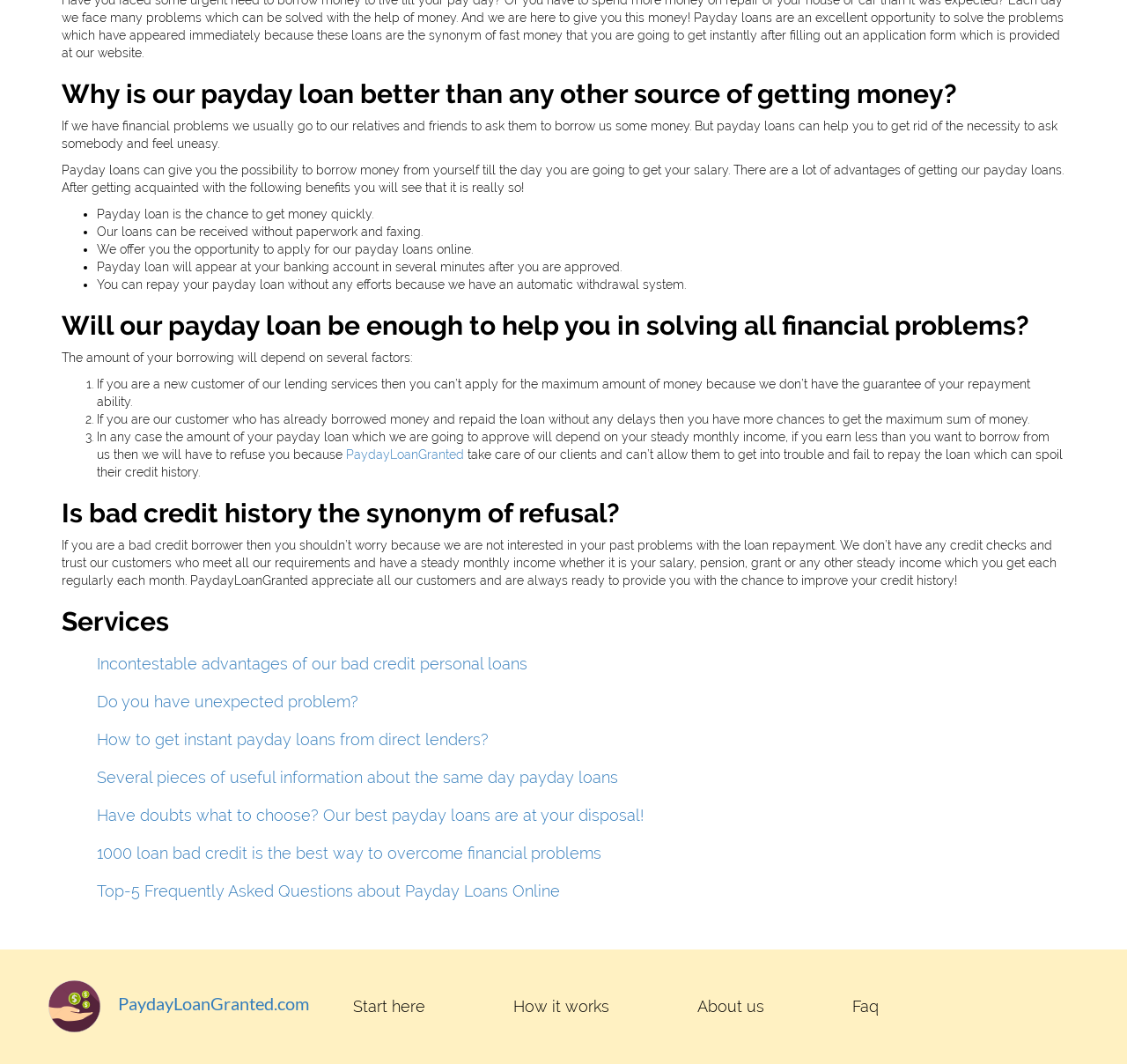Identify the bounding box of the UI component described as: "Faq".

[0.717, 0.921, 0.819, 0.971]